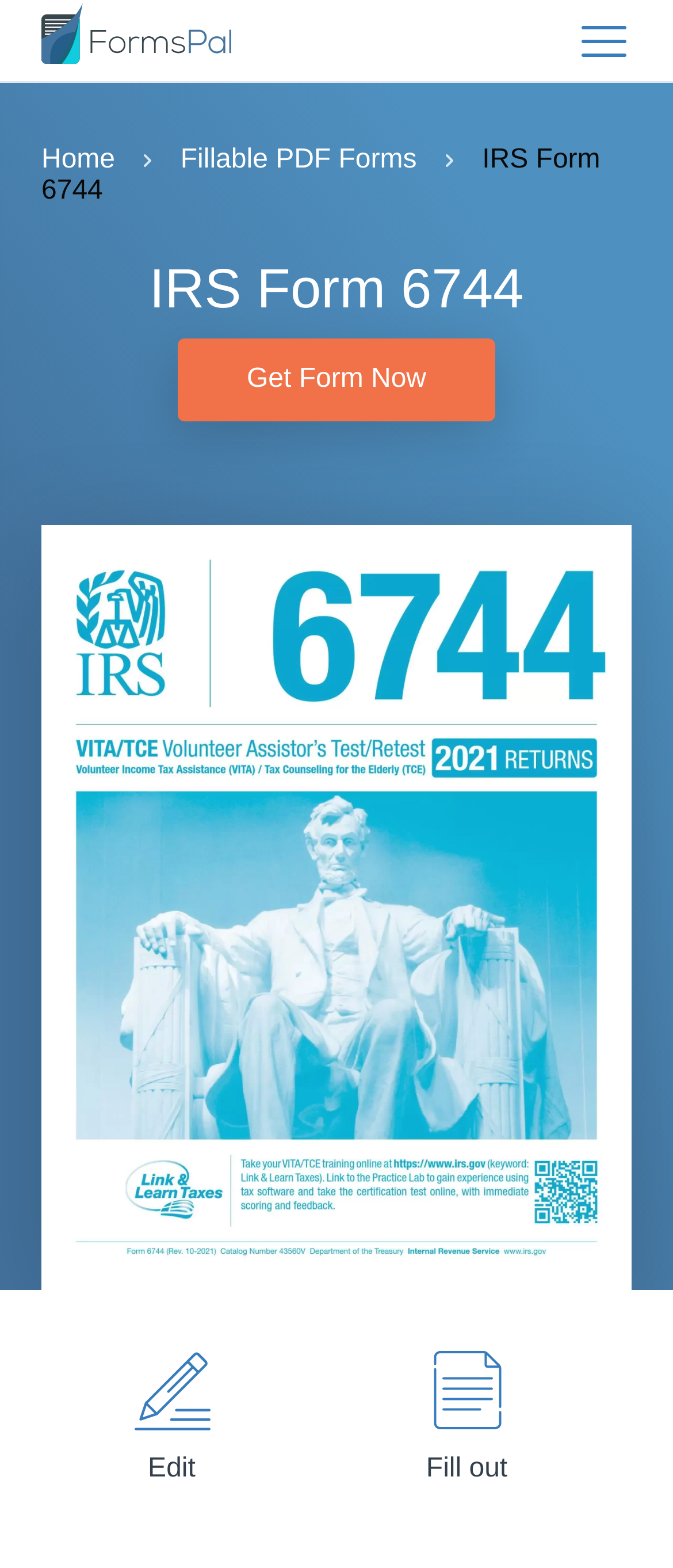Provide a one-word or brief phrase answer to the question:
How many icons are below the 'Get Form Now' button?

2